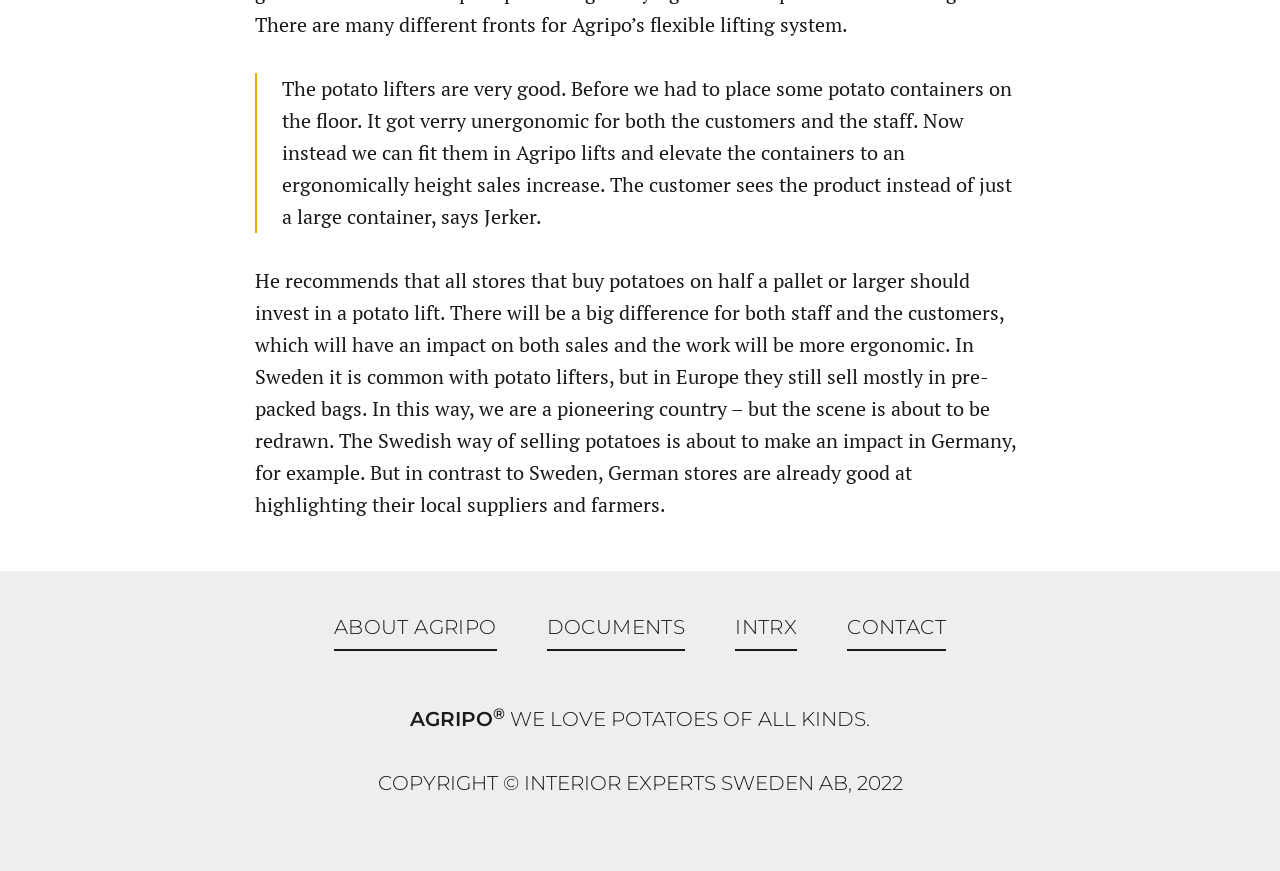Please respond in a single word or phrase: 
What is the year of copyright mentioned on the webpage?

2022